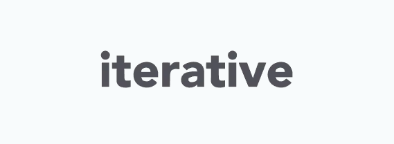Describe the scene depicted in the image with great detail.

The image features the word "iterative" prominently displayed in a modern, sans-serif font. This text likely emphasizes a key concept in software development and project management, which underscores the importance of incremental progress through repeated cycles or iterations. The context appears to relate to a broader discussion about frameworks and tools within the Web3 ecosystem, highlighting adaptability and flexibility for developers. In conjunction with insights regarding services such as testnets and plugin capabilities, this term may suggest that the focus is on agile methodologies that enhance the development process.